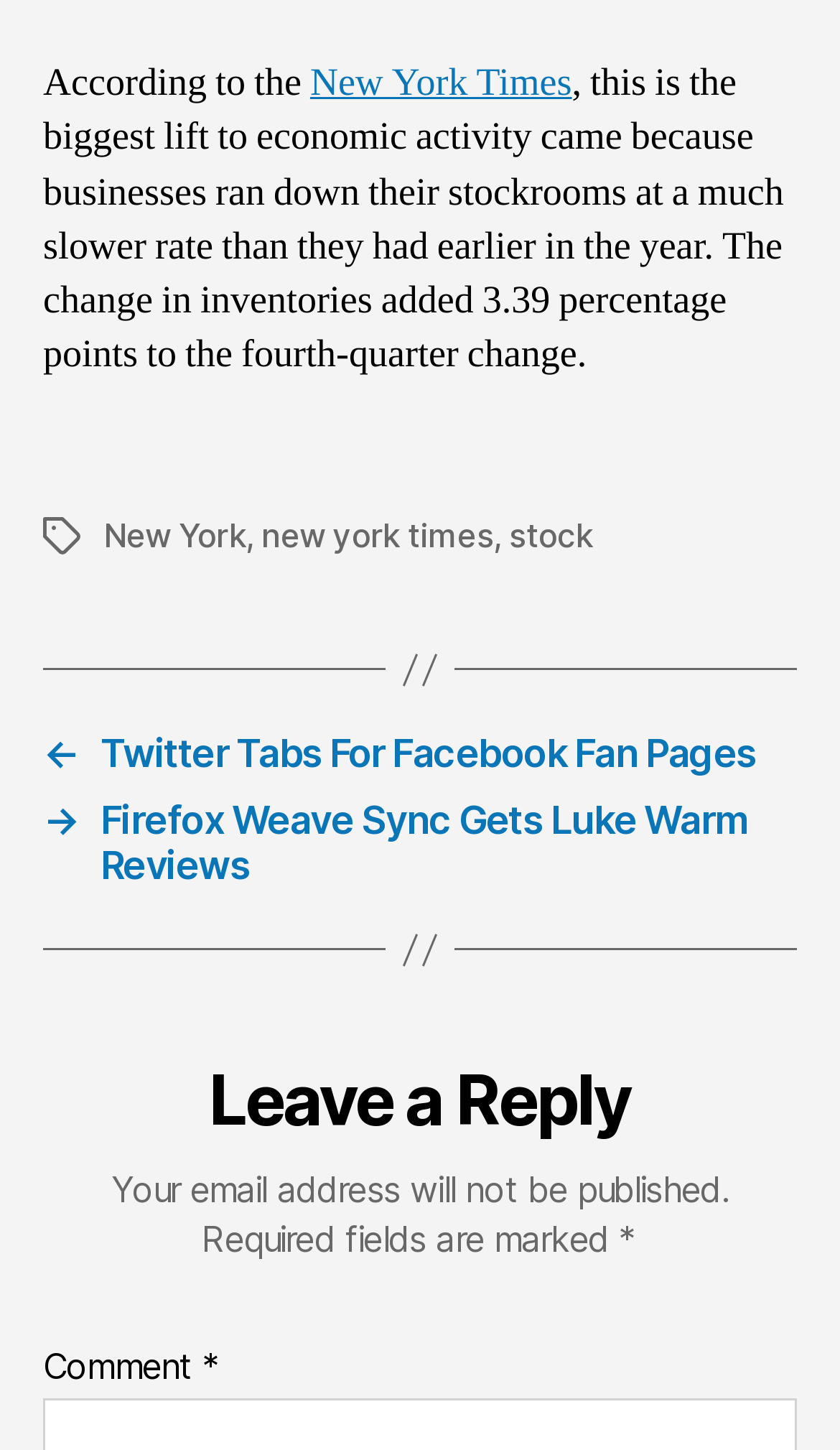Please answer the following question using a single word or phrase: 
What is required to be filled in the comment section?

Email address and fields marked*